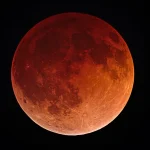Offer an in-depth description of the image shown.

The image showcases a striking view of a lunar eclipse, where the moon is enveloped in a deep red hue, often referred to as a "blood moon." This phenomenon occurs when the Earth passes between the sun and the moon, casting a shadow that reflects sunlight through the Earth’s atmosphere, allowing only the longer wavelengths of light (red) to reach the moon. The surface of the moon is characterized by its craters and rugged landscape, which adds to the dramatic effect of the eclipse. This captivating astronomical event captures the fascination of skywatchers and is a testament to the complex interactions of celestial bodies.